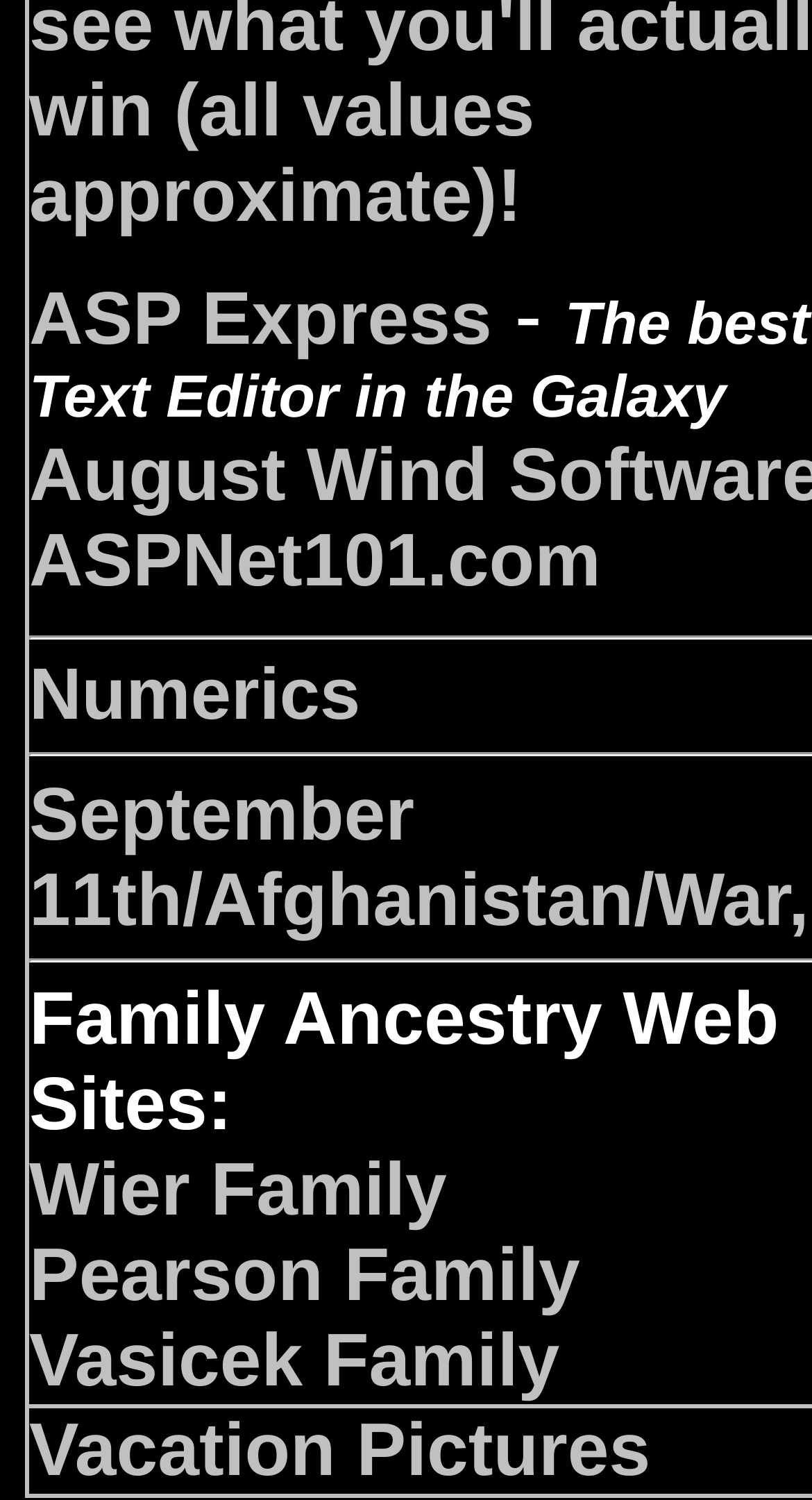Bounding box coordinates are given in the format (top-left x, top-left y, bottom-right x, bottom-right y). All values should be floating point numbers between 0 and 1. Provide the bounding box coordinate for the UI element described as: Wier Family

[0.036, 0.789, 0.55, 0.845]